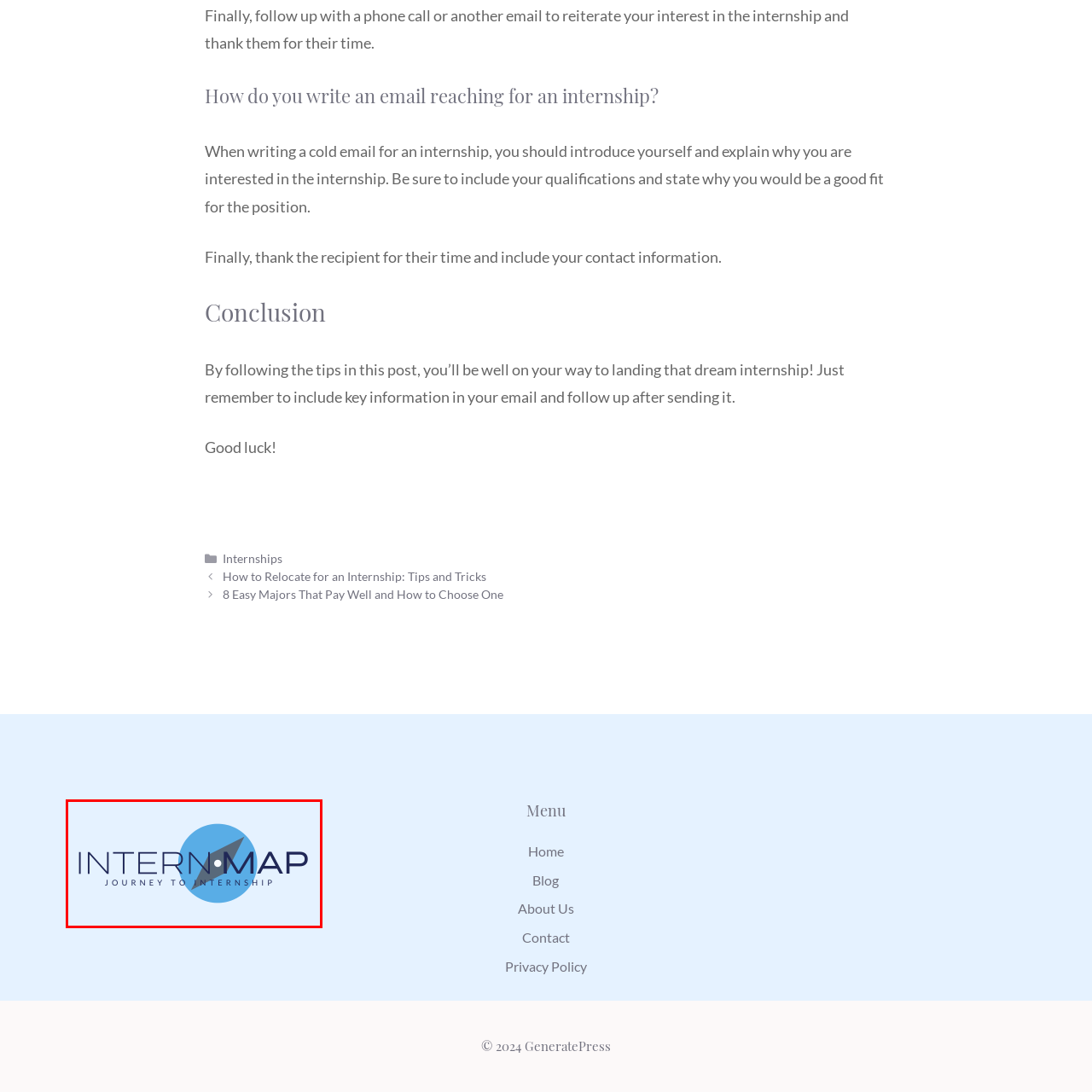Analyze the picture within the red frame, What is the theme of the slogan 'JOURNEY TO INTERNSHIP'? 
Provide a one-word or one-phrase response.

Progression